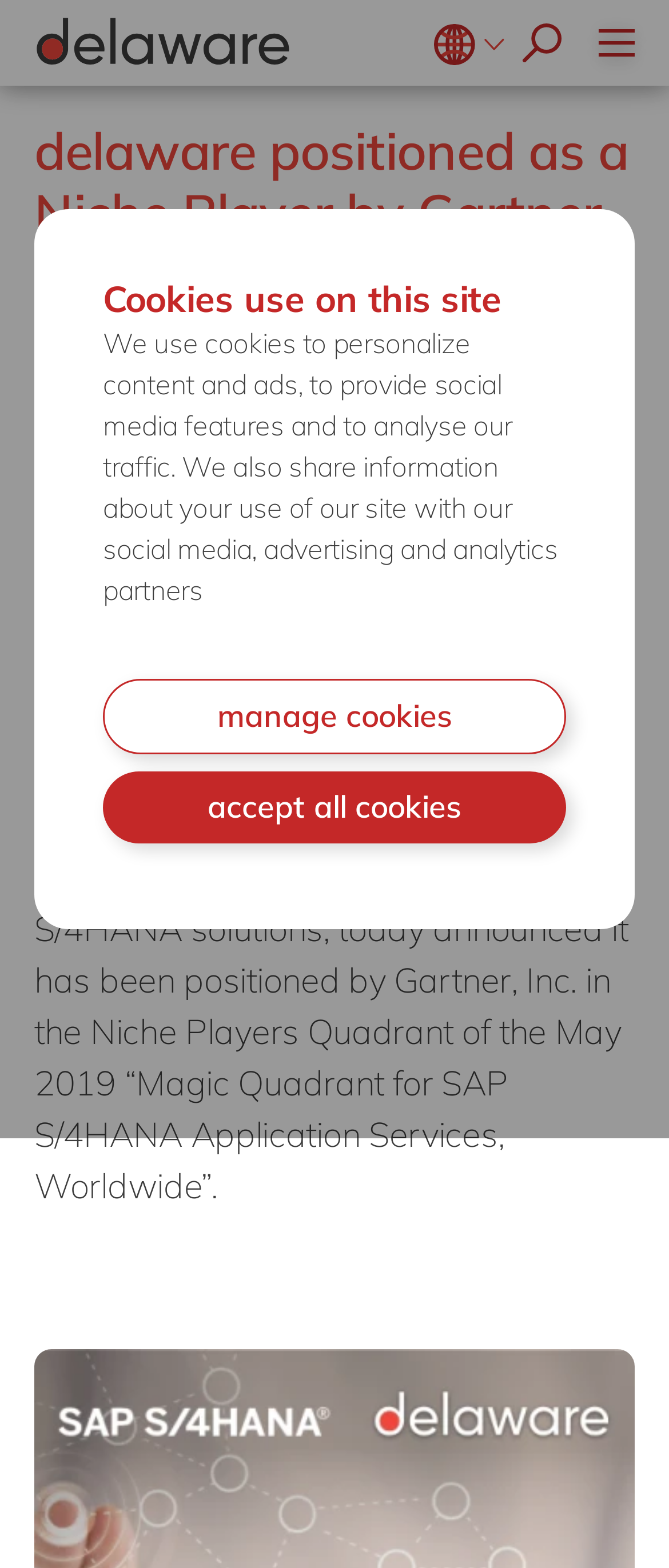Using the information in the image, give a comprehensive answer to the question: 
What is the date of the article?

I found the date of the article at the top of the page, which is Jun 05, 2019.